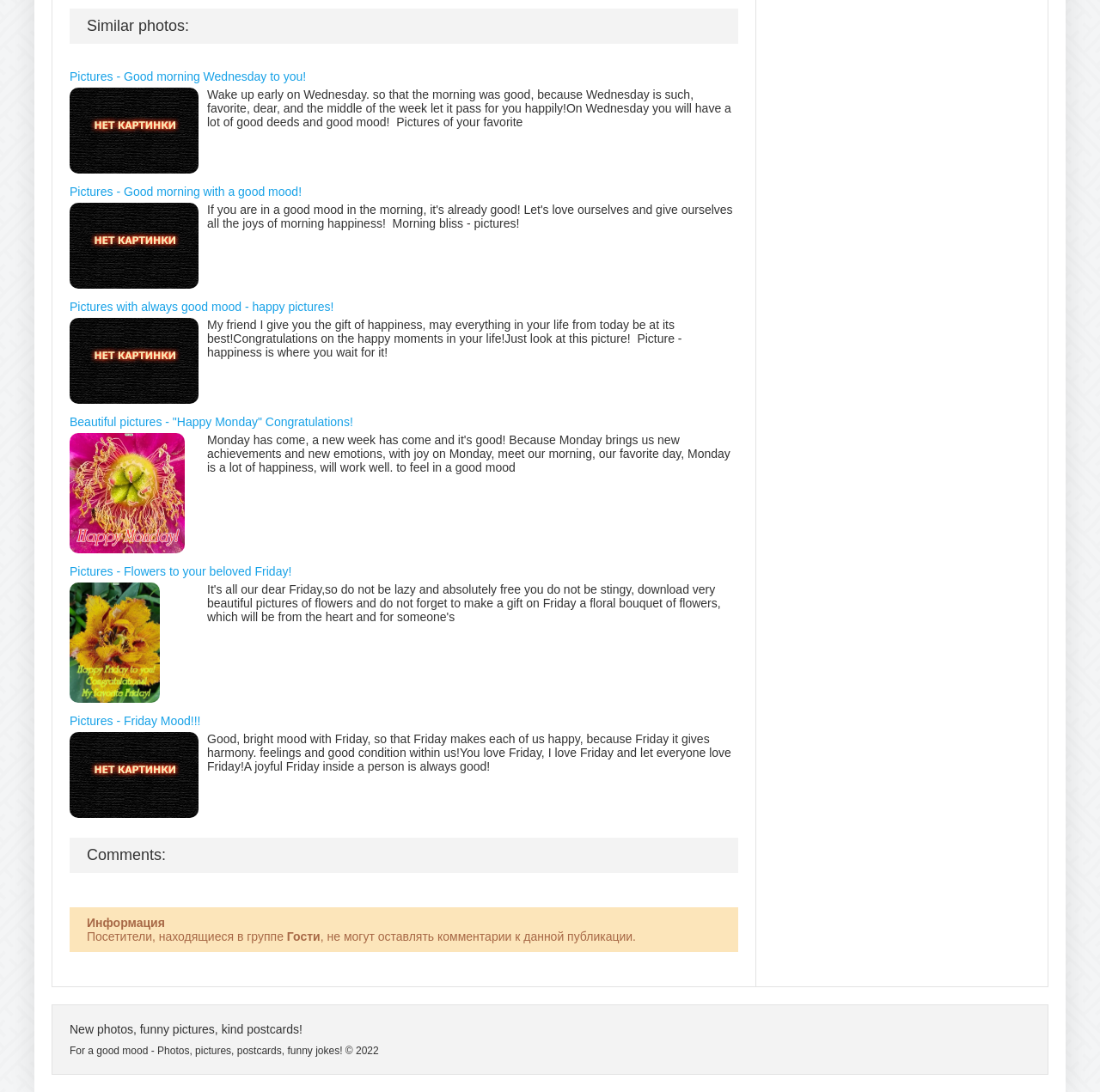Please pinpoint the bounding box coordinates for the region I should click to adhere to this instruction: "Click on 'Pictures - Friday Mood!!!' link".

[0.063, 0.654, 0.182, 0.666]